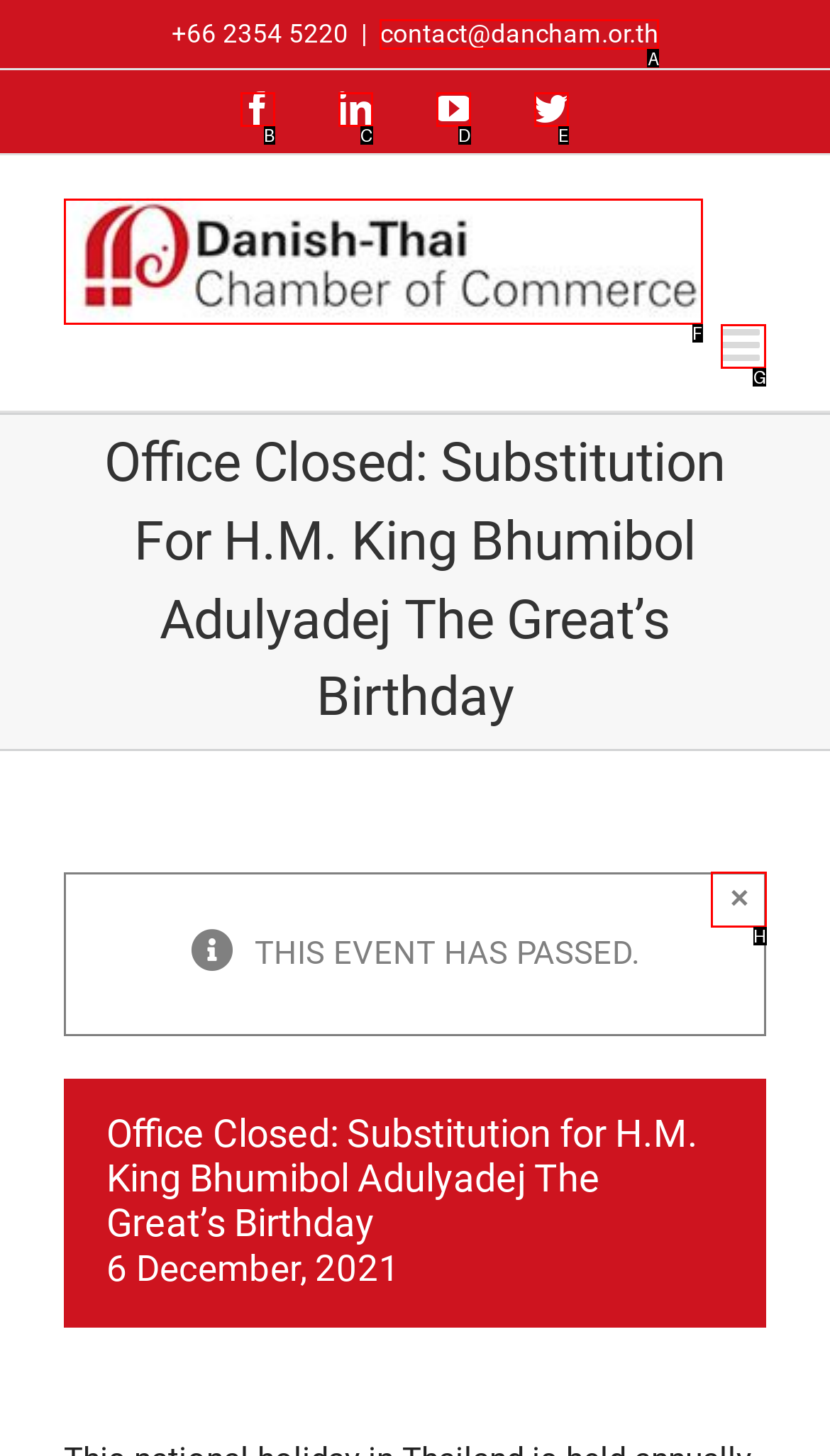Find the appropriate UI element to complete the task: Toggle mobile menu. Indicate your choice by providing the letter of the element.

G